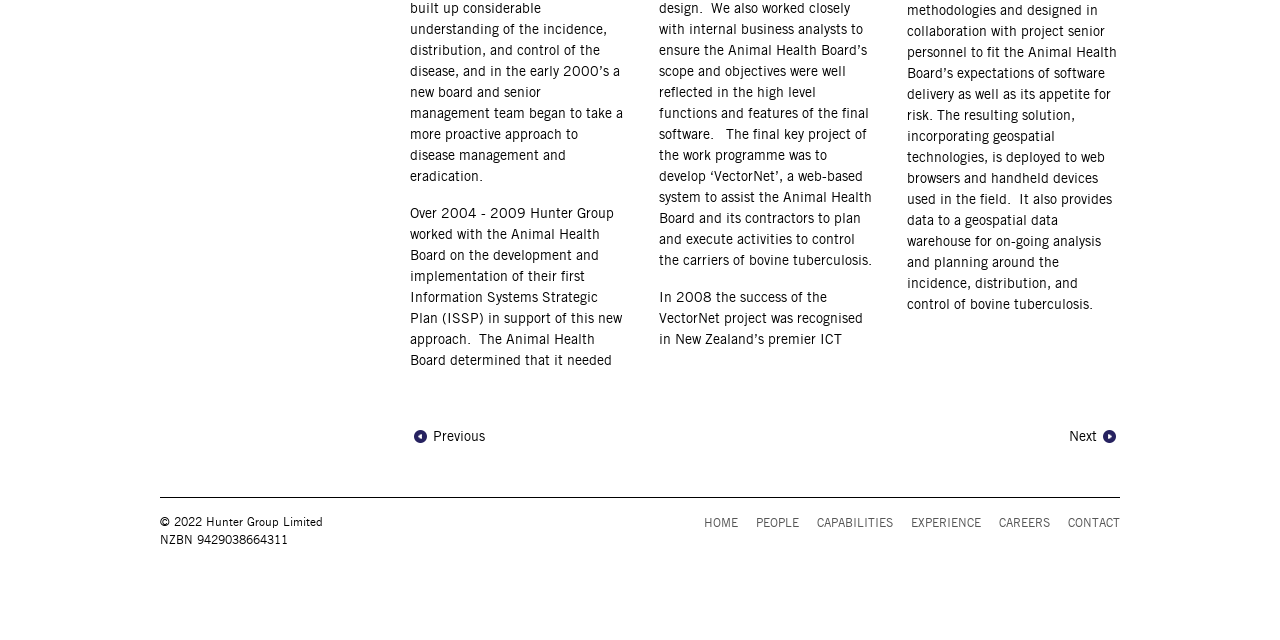Locate the bounding box coordinates of the UI element described by: "Careers". Provide the coordinates as four float numbers between 0 and 1, formatted as [left, top, right, bottom].

[0.769, 0.805, 0.82, 0.828]